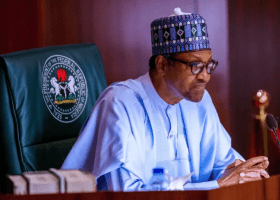Refer to the image and provide an in-depth answer to the question: 
What is the ambiance of the setting?

The setting of the image suggests a serious ambiance, which is indicative of important discussions or decisions being made, and it is likely an official meeting or conference.